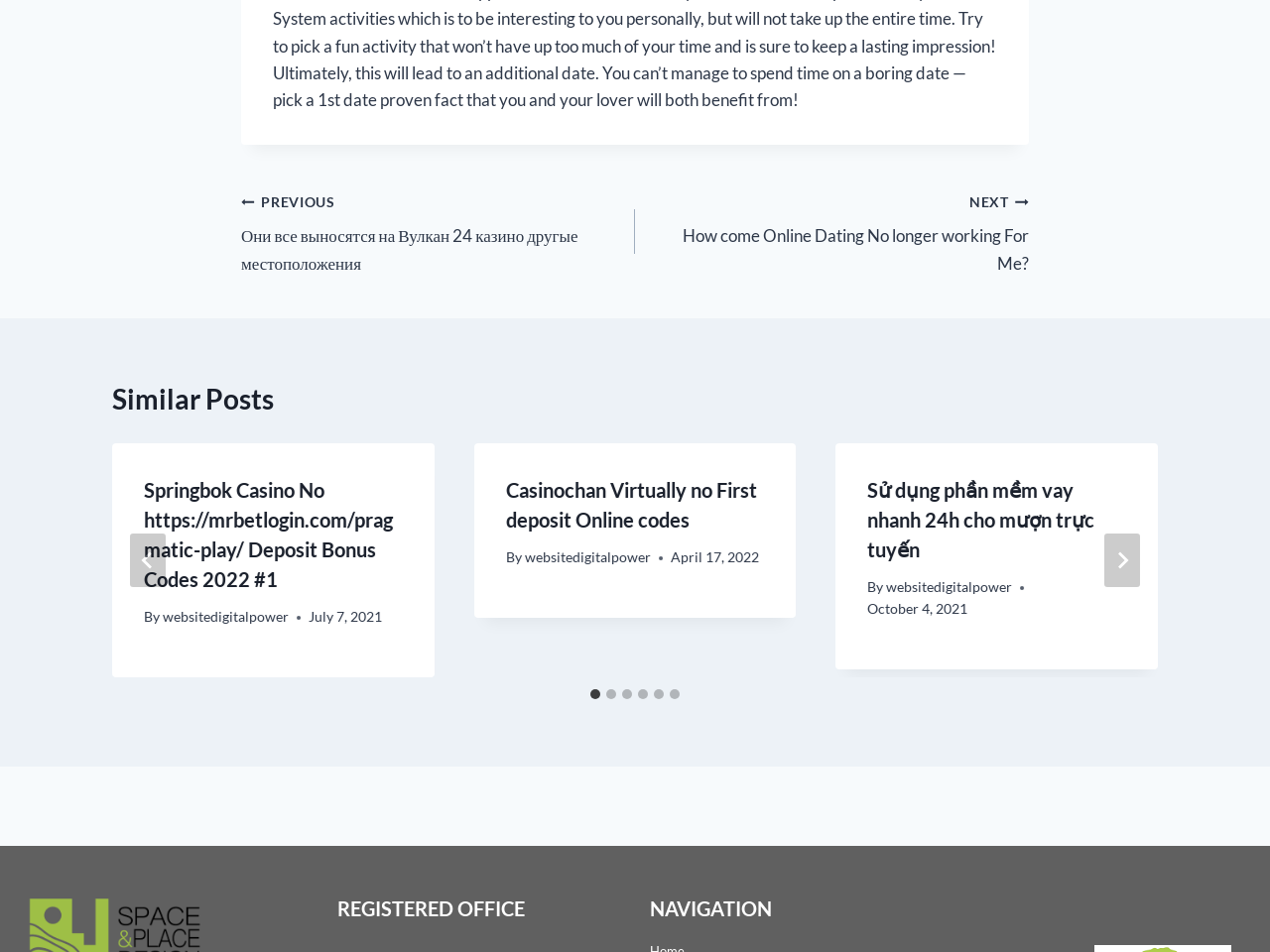With reference to the image, please provide a detailed answer to the following question: What is the purpose of the 'REGISTERED OFFICE' heading?

The 'REGISTERED OFFICE' heading is used to provide information about the registered office of the organization or company, which is typically used for official or legal purposes.